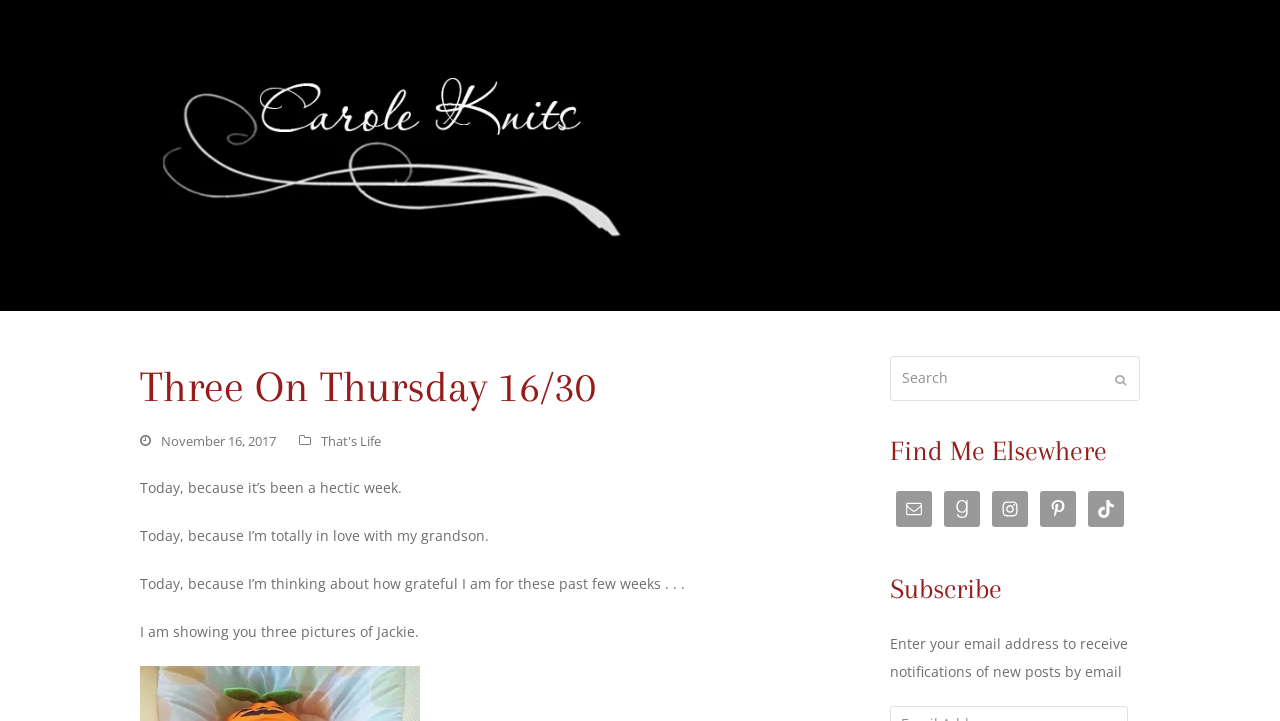Answer the question in one word or a short phrase:
How many pictures of Jackie are shown?

Three